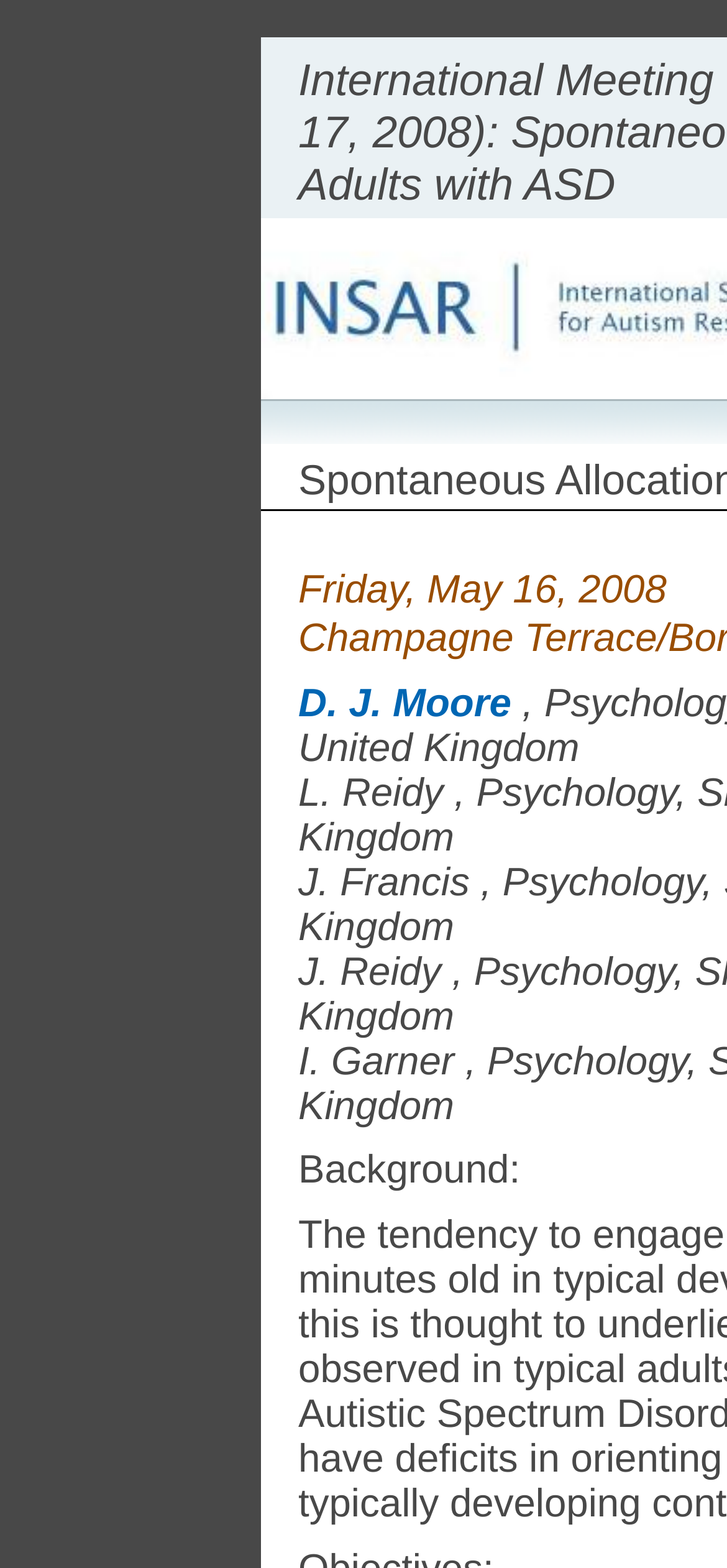Using details from the image, please answer the following question comprehensively:
Who are the authors of the research?

I found the authors of the research by looking at the link element 'D. J. Moore' and the static text elements 'L. Reidy', 'J. Francis', 'J. Reidy', and 'I. Garner' which are located below the date of the meeting.